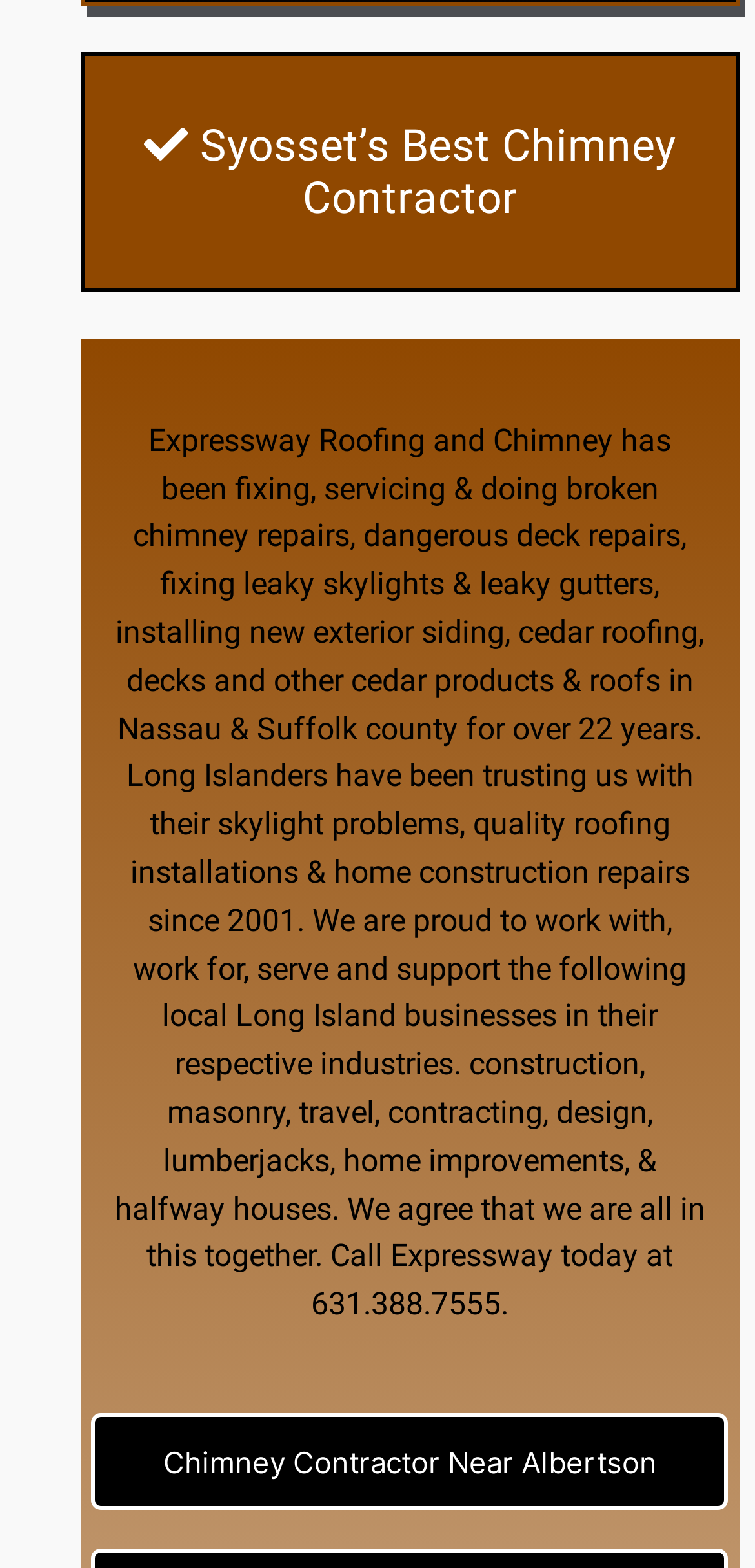What services does the company offer?
Please respond to the question thoroughly and include all relevant details.

The company offers various services including chimney repairs, deck repairs, skylight repairs, and more, as mentioned in the links and static text throughout the webpage.